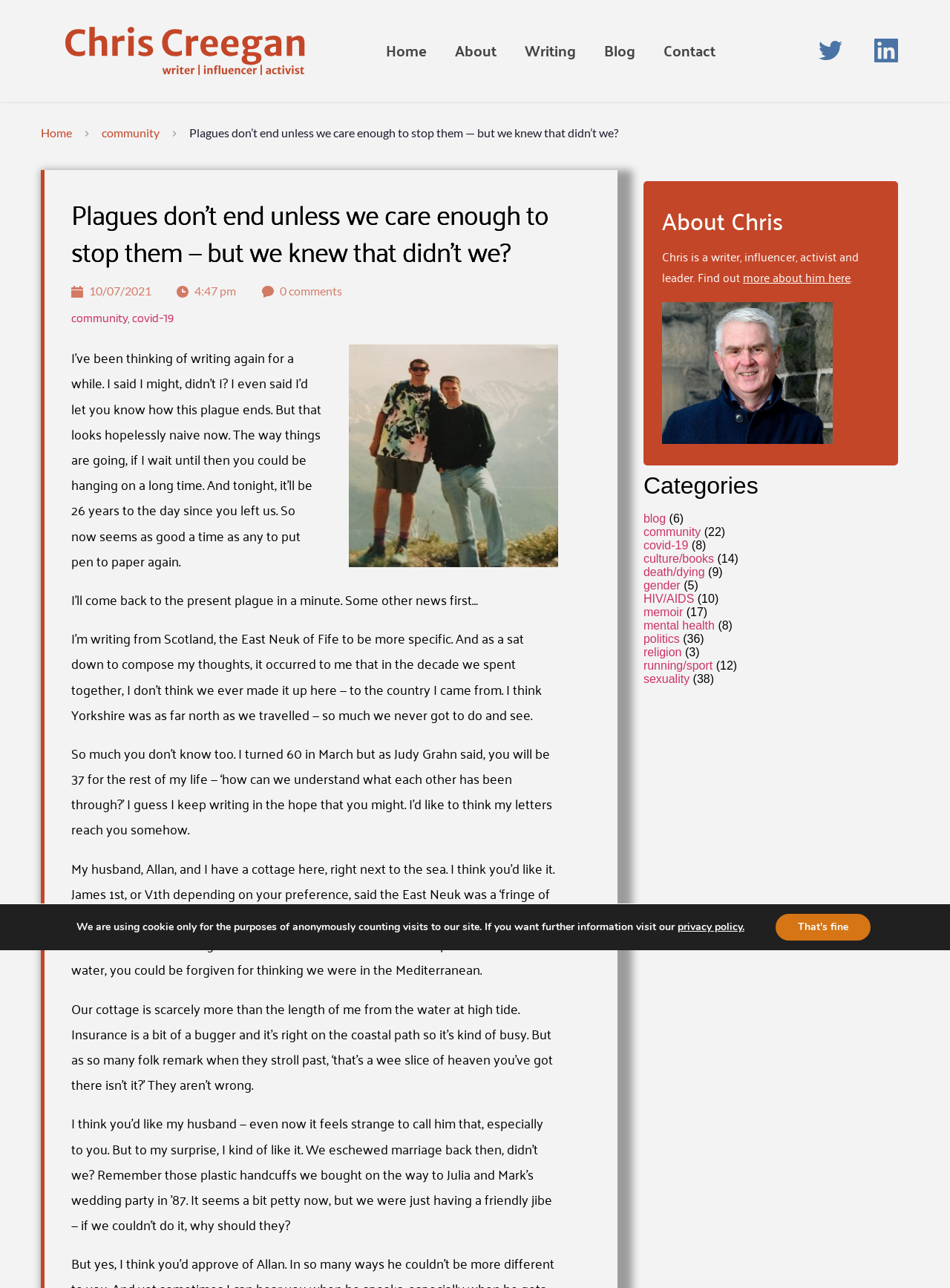Explain in detail what you observe on this webpage.

This webpage is a personal blog written by Chris Creegan. At the top, there is a header section with a title "Plagues don't end unless we care enough to stop them — but we knew that didn’t we?" and a link to the author's name, accompanied by a small image of Chris Creegan. Below the header, there is a navigation menu with links to "Home", "About", "Writing", "Blog", and "Contact".

On the left side of the page, there is a sidebar with several sections. The first section has a link to "Home" and an image. Below that, there are links to "community" and "Plagues don’t end unless we care enough to stop them — but we knew that didn’t we?", along with some images and text indicating the date and time of the post, as well as the number of comments.

The main content of the page is a blog post written by Chris Creegan. The post is divided into three paragraphs, where the author reflects on their life, writing, and their cottage by the sea. The text is written in a personal and introspective tone.

On the right side of the page, there is another sidebar with a section titled "About Chris", which includes a heading, a brief description of Chris Creegan, and a link to learn more about him, accompanied by an image. Below that, there is a section titled "Categories" with links to various categories such as "blog", "community", "covid-19", and others, each with a number indicating the number of posts in that category.

At the bottom of the page, there is a GDPR Cookie Banner with a message about the use of cookies on the site and a link to the privacy policy, as well as a button to accept the terms.